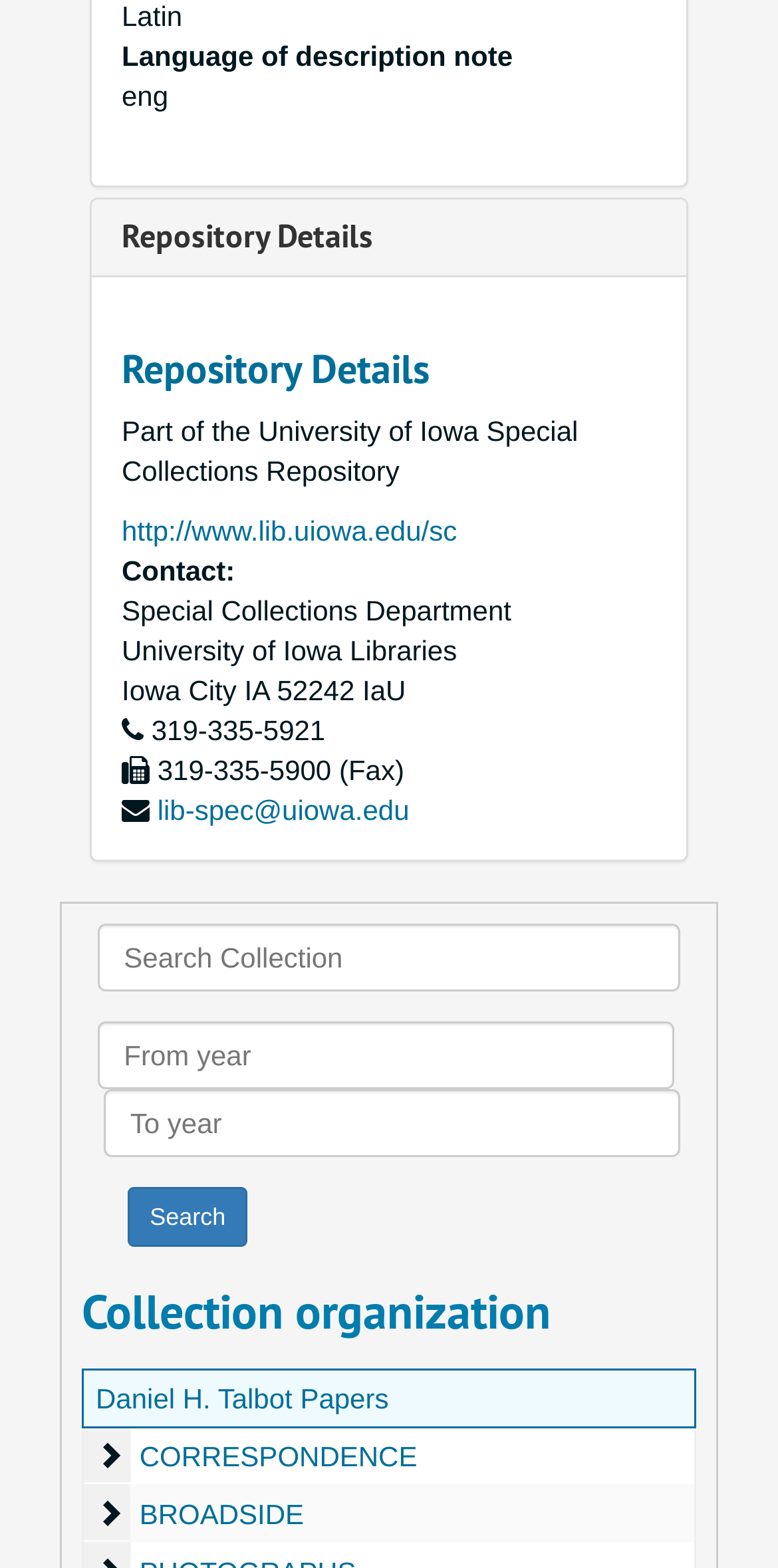Answer this question using a single word or a brief phrase:
What is the name of the collection organization?

Daniel H. Talbot Papers